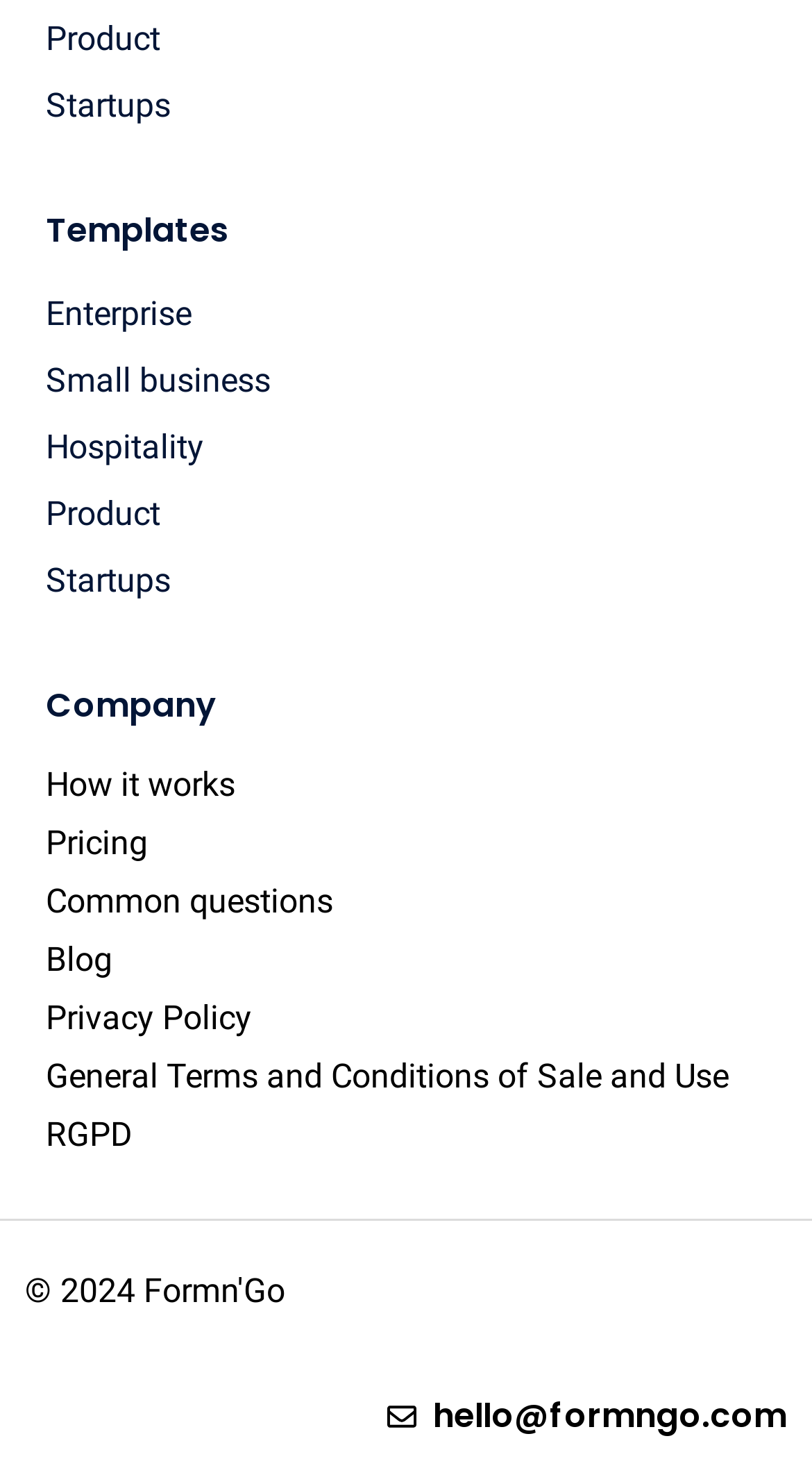How many categories are listed?
Please use the image to deliver a detailed and complete answer.

By examining the webpage, I can see that there are six categories listed, which are 'Product', 'Startups', 'Templates', 'Enterprise', 'Small business', and 'Hospitality'. These categories are listed vertically, and their bounding box coordinates indicate their positions on the webpage.